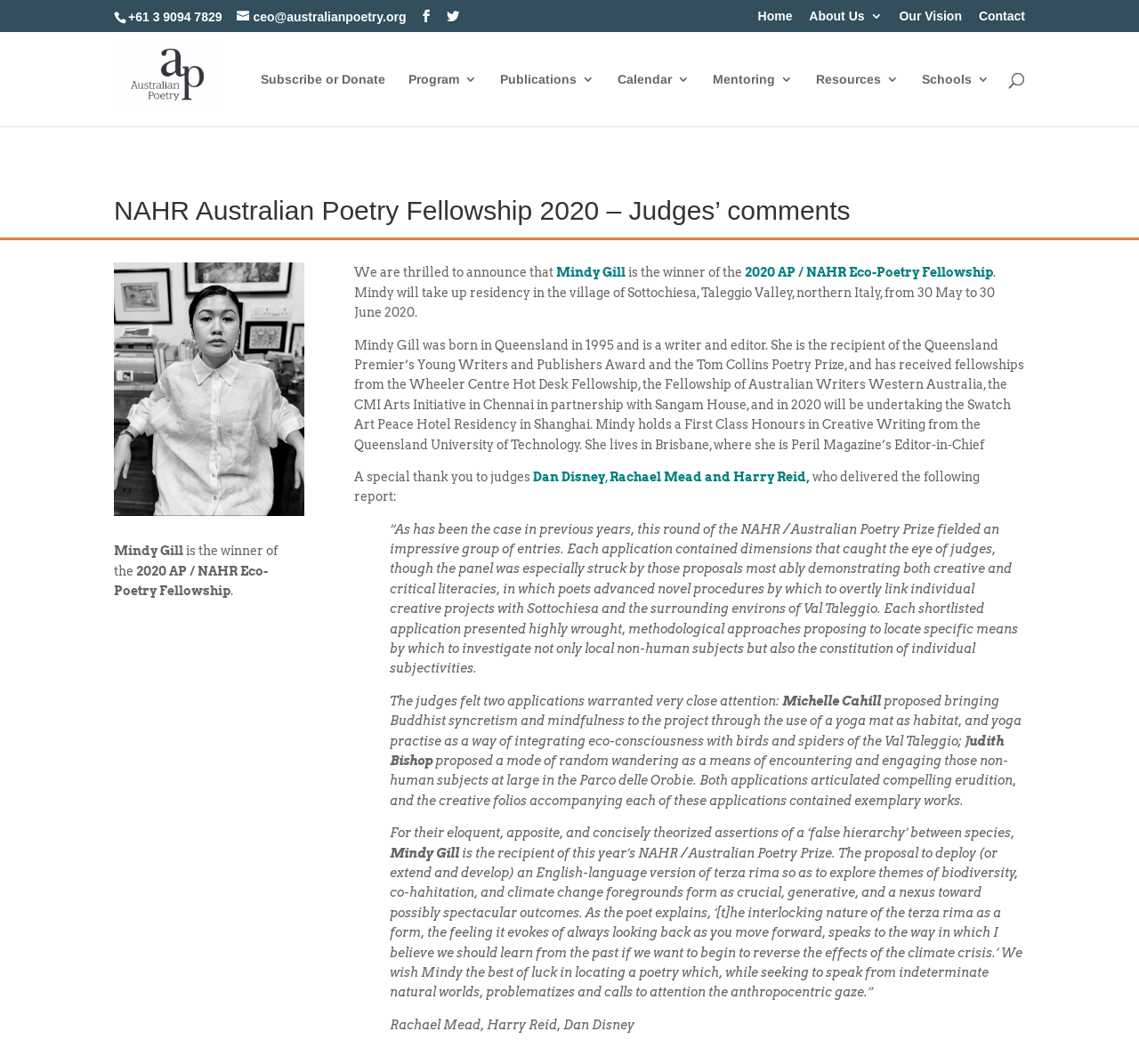Please find and report the primary heading text from the webpage.

NAHR Australian Poetry Fellowship 2020 – Judges’ comments